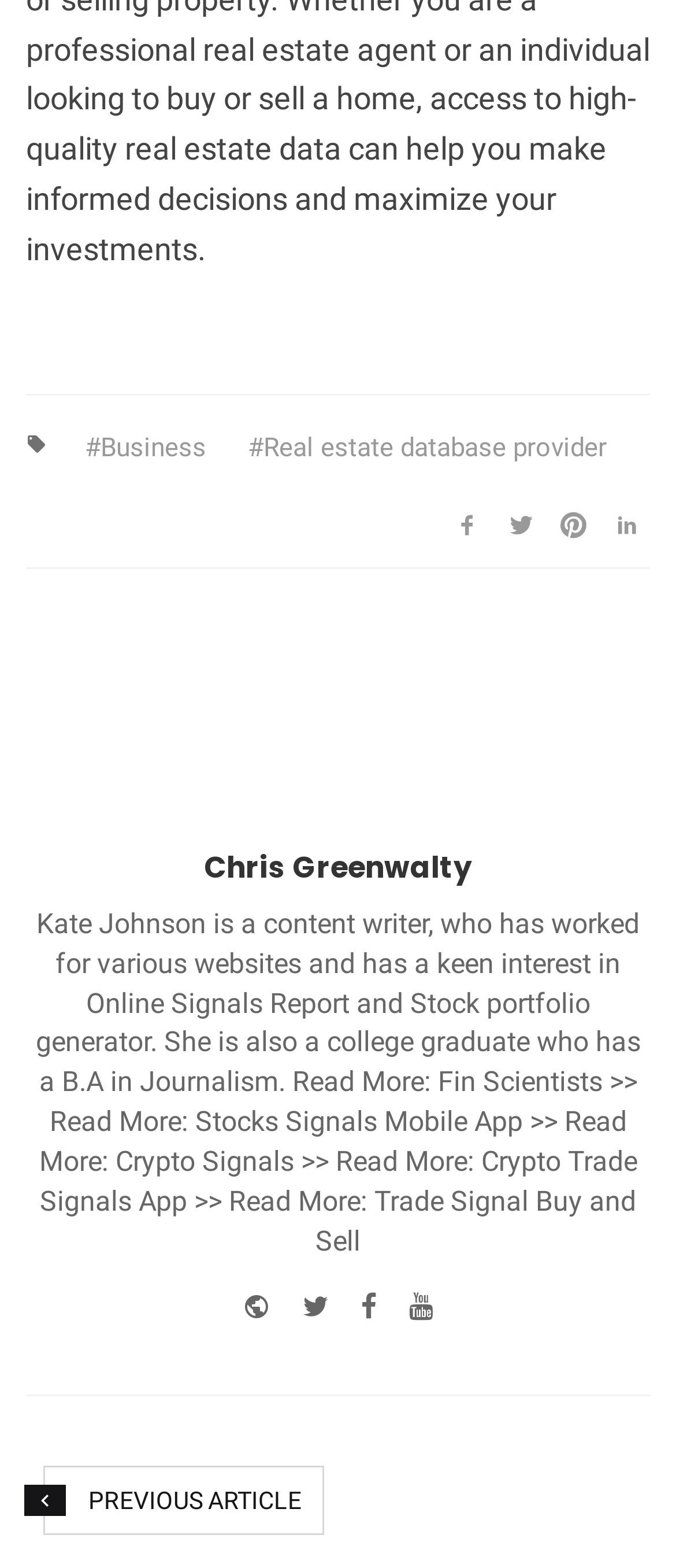Locate the bounding box coordinates of the element you need to click to accomplish the task described by this instruction: "Visit Fin Scientists website".

[0.647, 0.68, 0.891, 0.701]